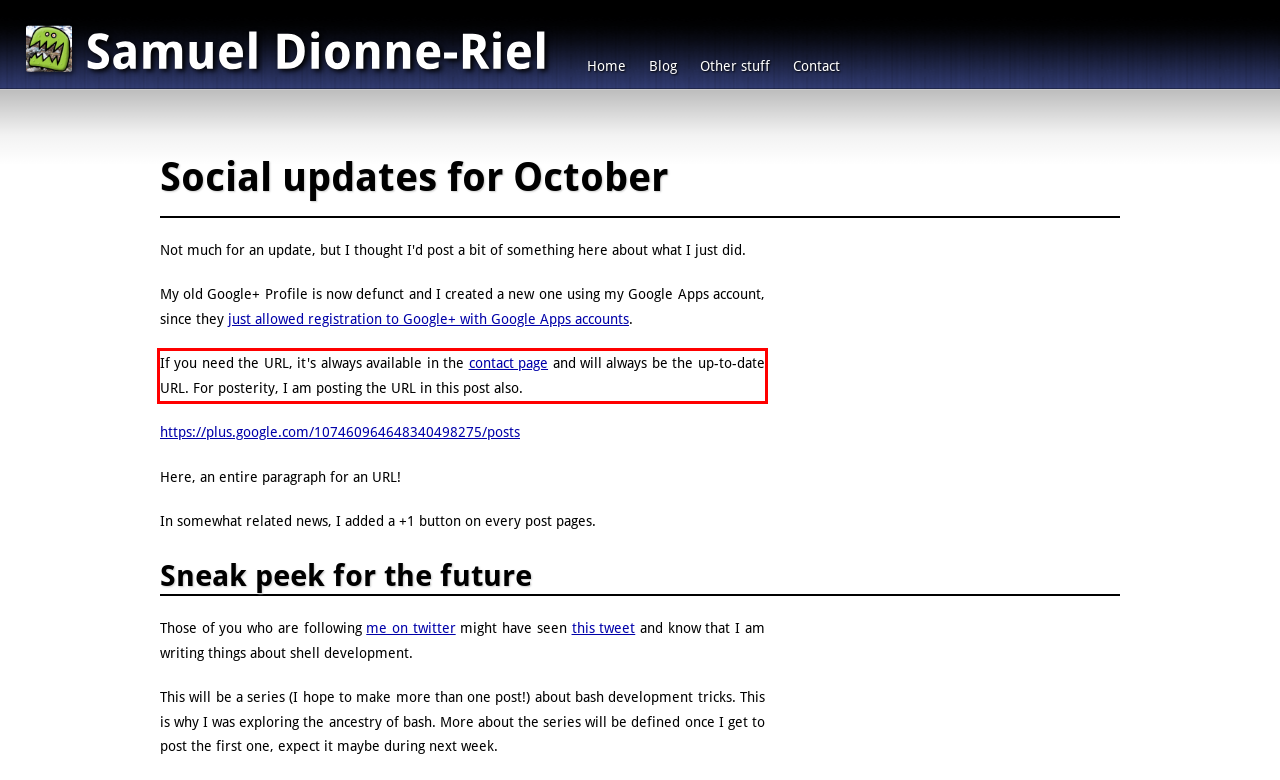Analyze the screenshot of the webpage that features a red bounding box and recognize the text content enclosed within this red bounding box.

If you need the URL, it's always available in the contact page and will always be the up-to-date URL. For posterity, I am posting the URL in this post also.